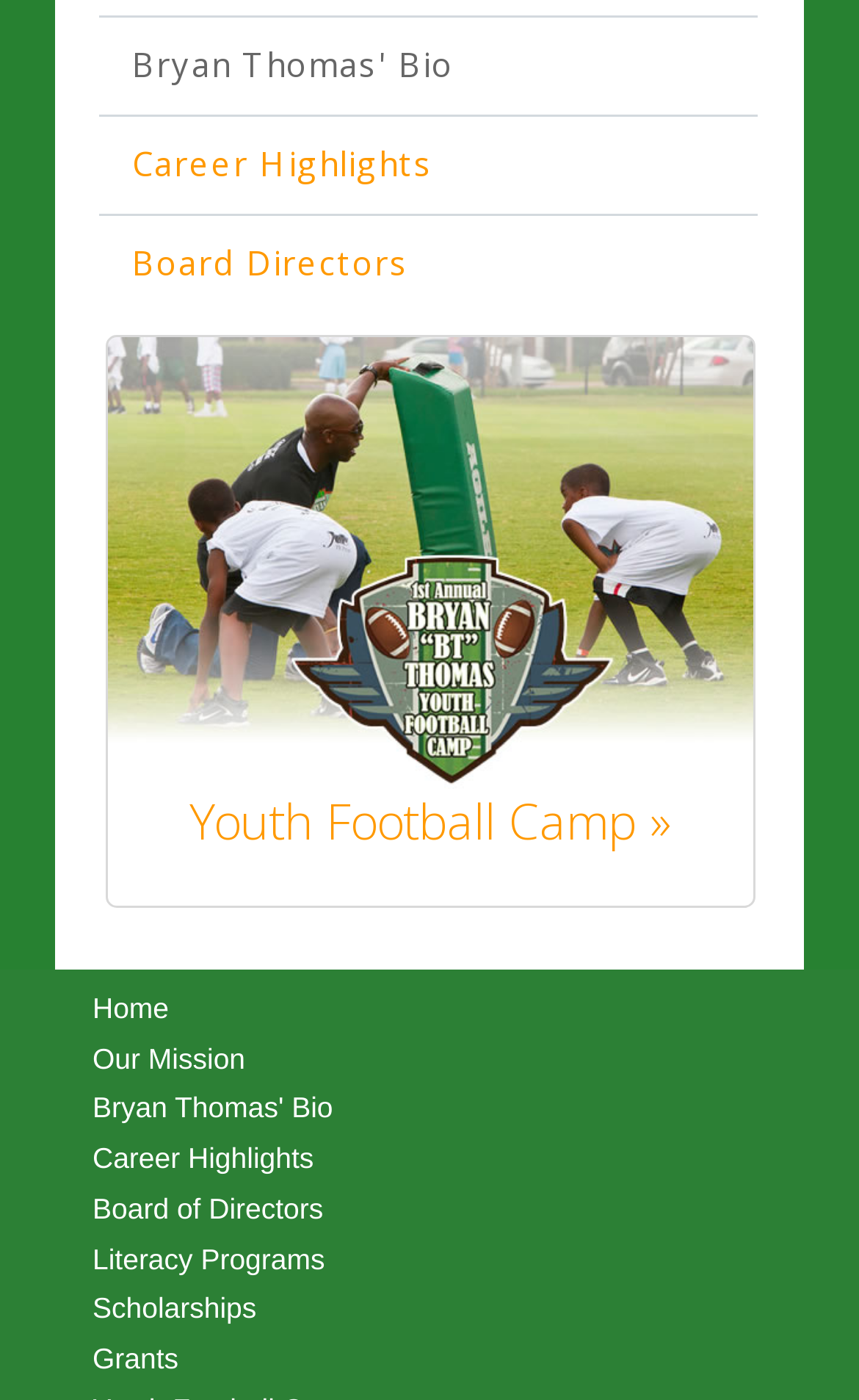What is the name of the person whose bio is available?
Refer to the image and give a detailed response to the question.

The webpage has a link 'Bryan Thomas' Bio' which suggests that the bio of a person named Bryan Thomas is available on the webpage.